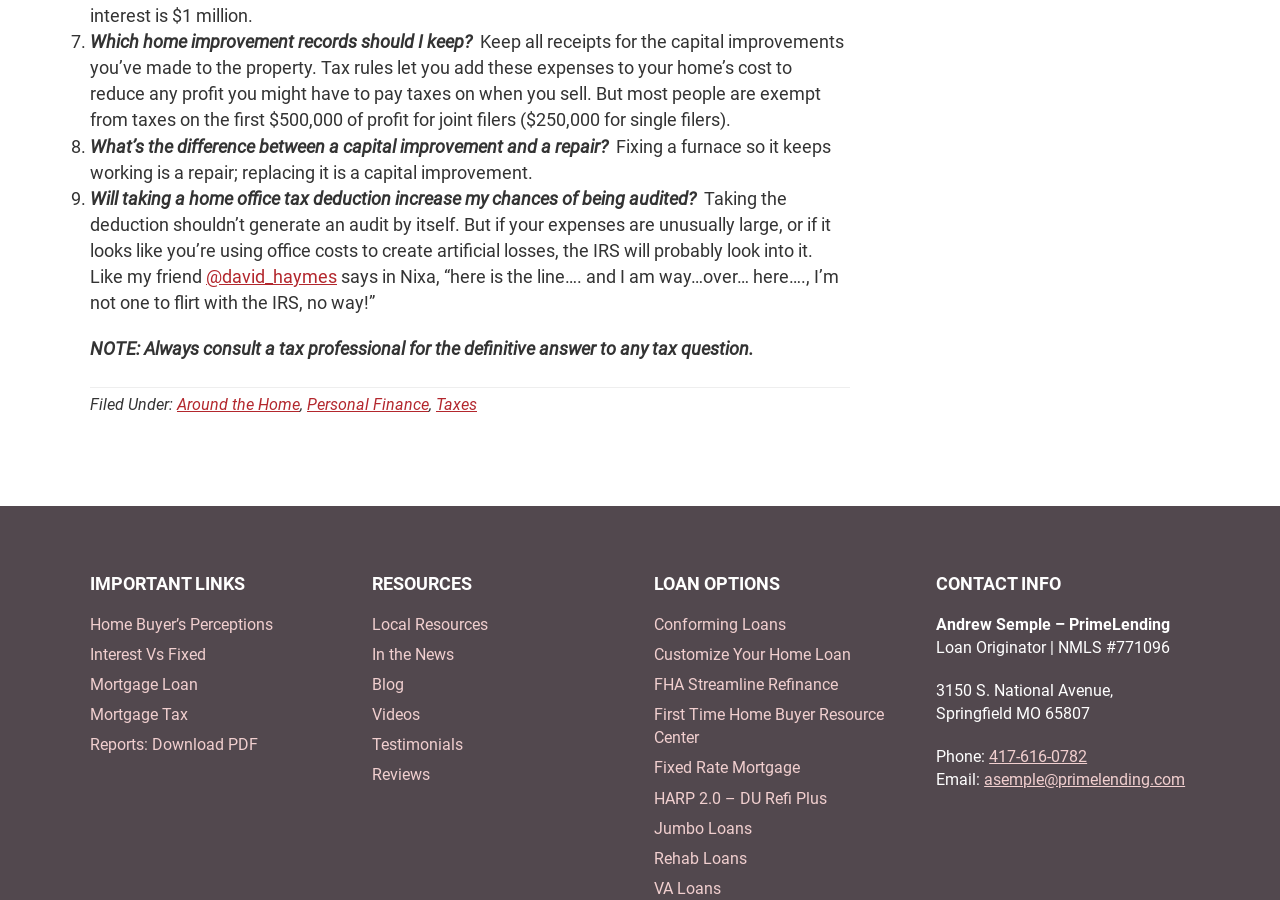Please reply with a single word or brief phrase to the question: 
What is the contact information of the loan originator?

Andrew Semple, 417-616-0782, asemple@primelending.com